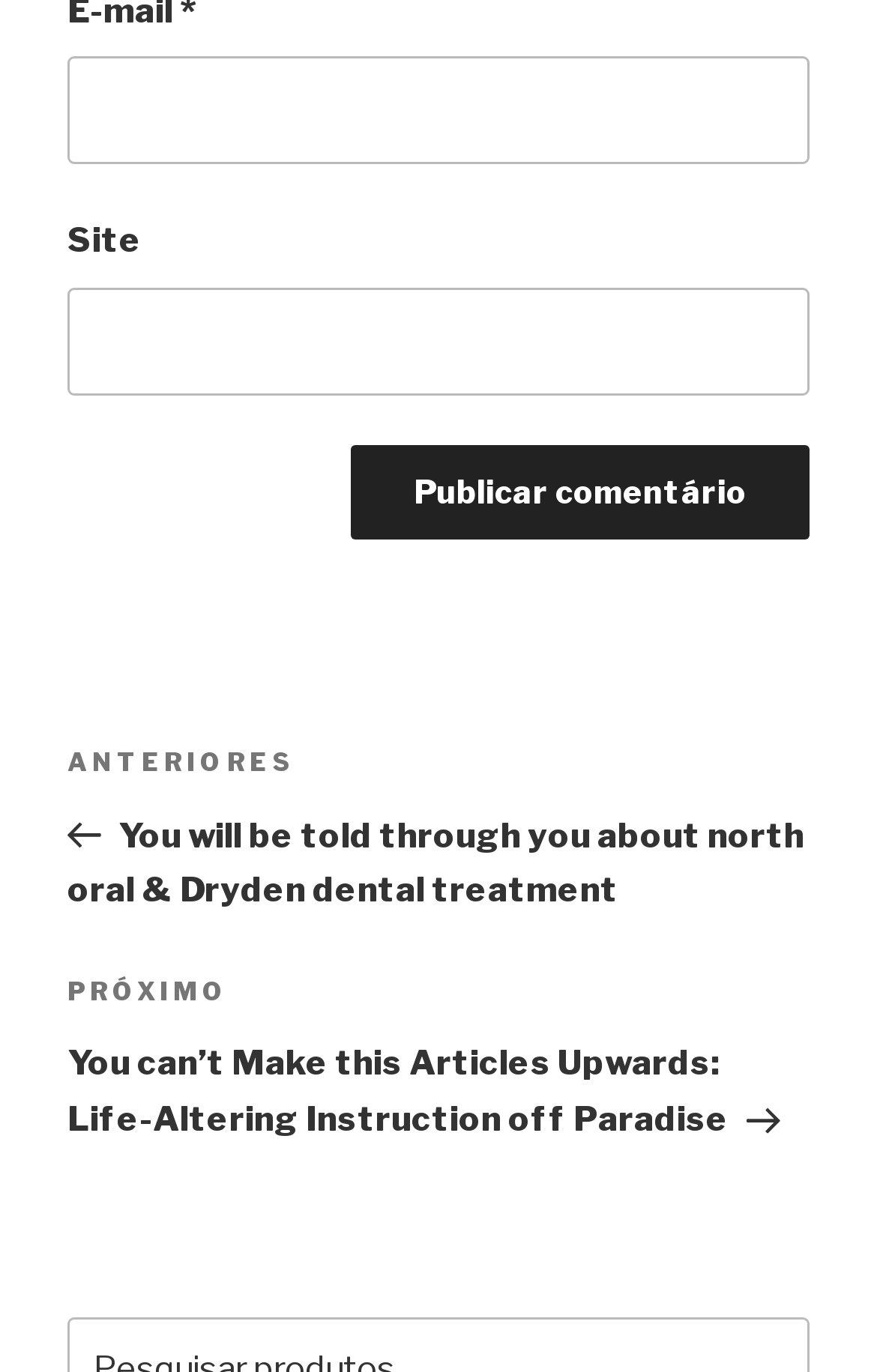Extract the bounding box of the UI element described as: "parent_node: E-mail * aria-describedby="email-notes" name="email"".

[0.077, 0.041, 0.923, 0.12]